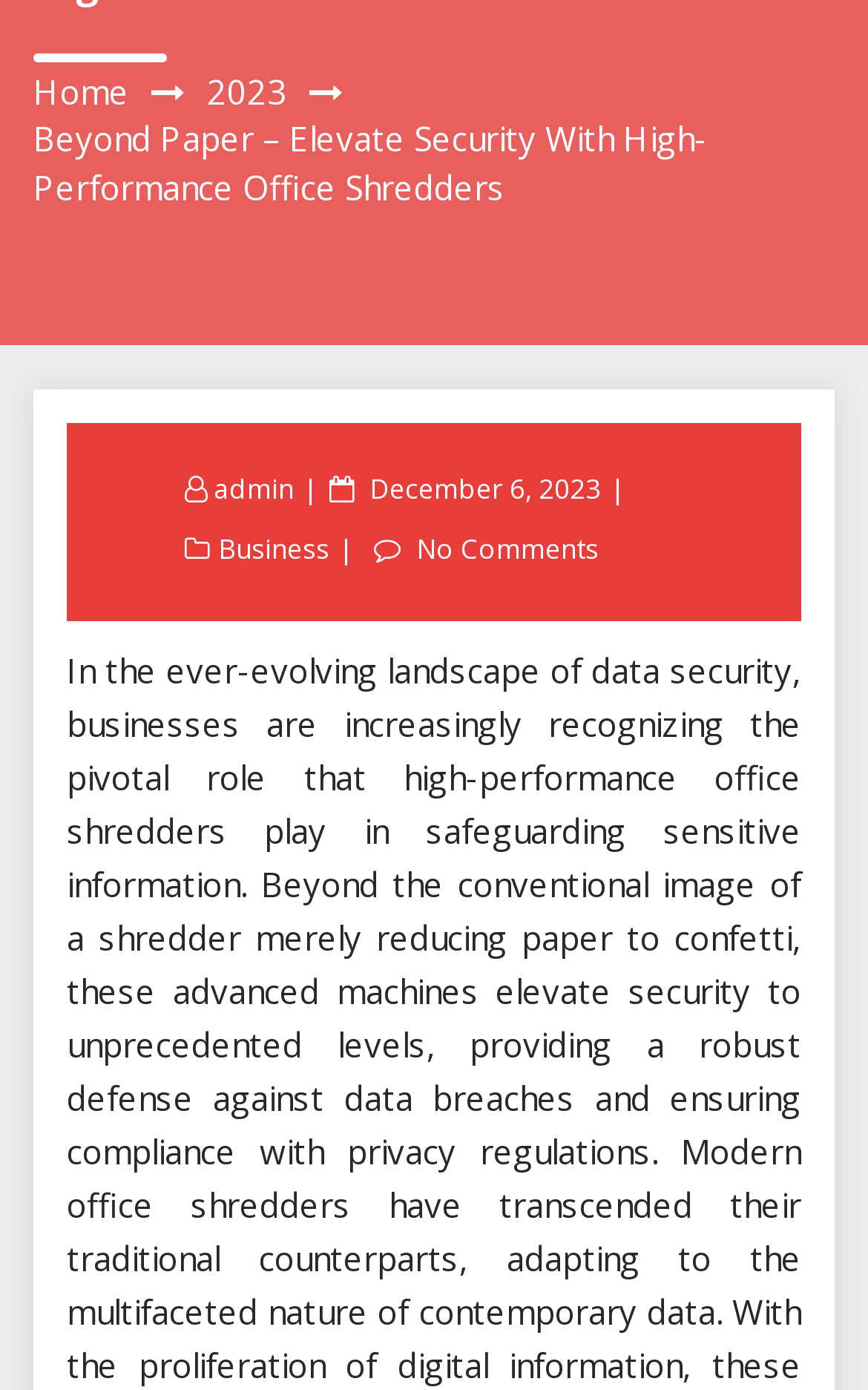Please find the bounding box coordinates in the format (top-left x, top-left y, bottom-right x, bottom-right y) for the given element description. Ensure the coordinates are floating point numbers between 0 and 1. Description: December 6, 2023

[0.415, 0.338, 0.703, 0.366]